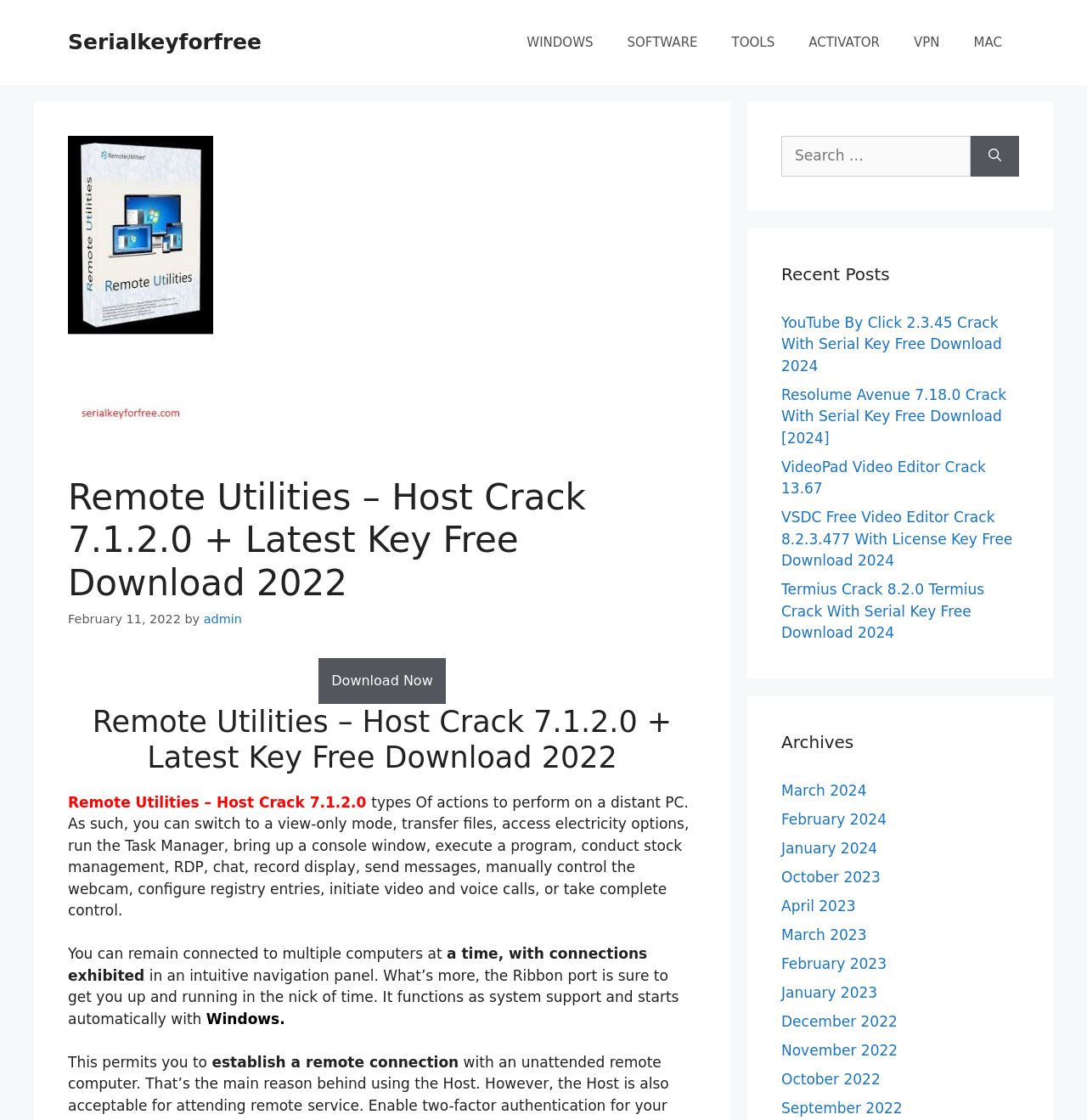Determine the bounding box coordinates in the format (top-left x, top-left y, bottom-right x, bottom-right y). Ensure all values are floating point numbers between 0 and 1. Identify the bounding box of the UI element described by: parent_node: Search for: aria-label="Search"

[0.893, 0.121, 0.938, 0.157]